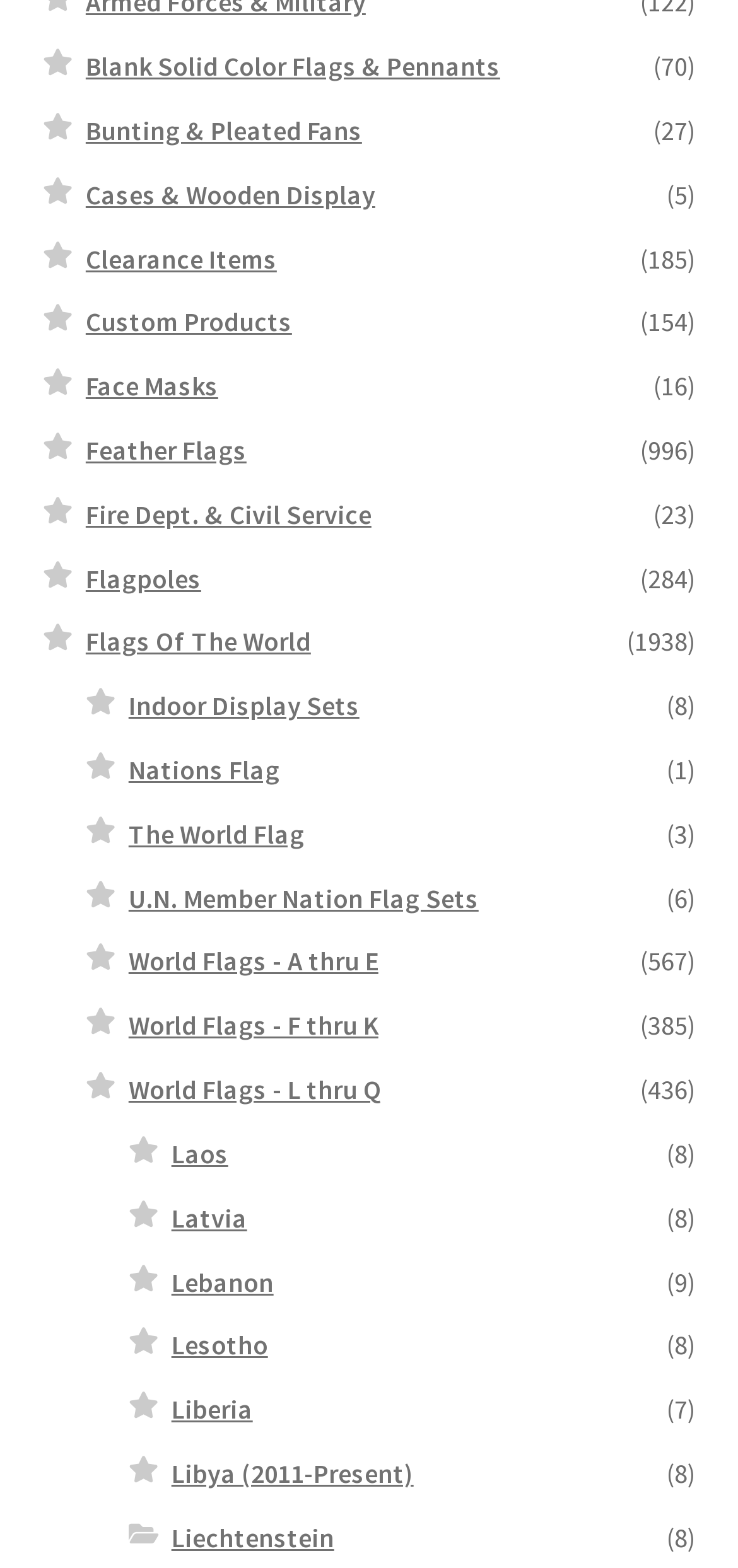What is the most popular flag?
Using the visual information, reply with a single word or short phrase.

Flags Of The World